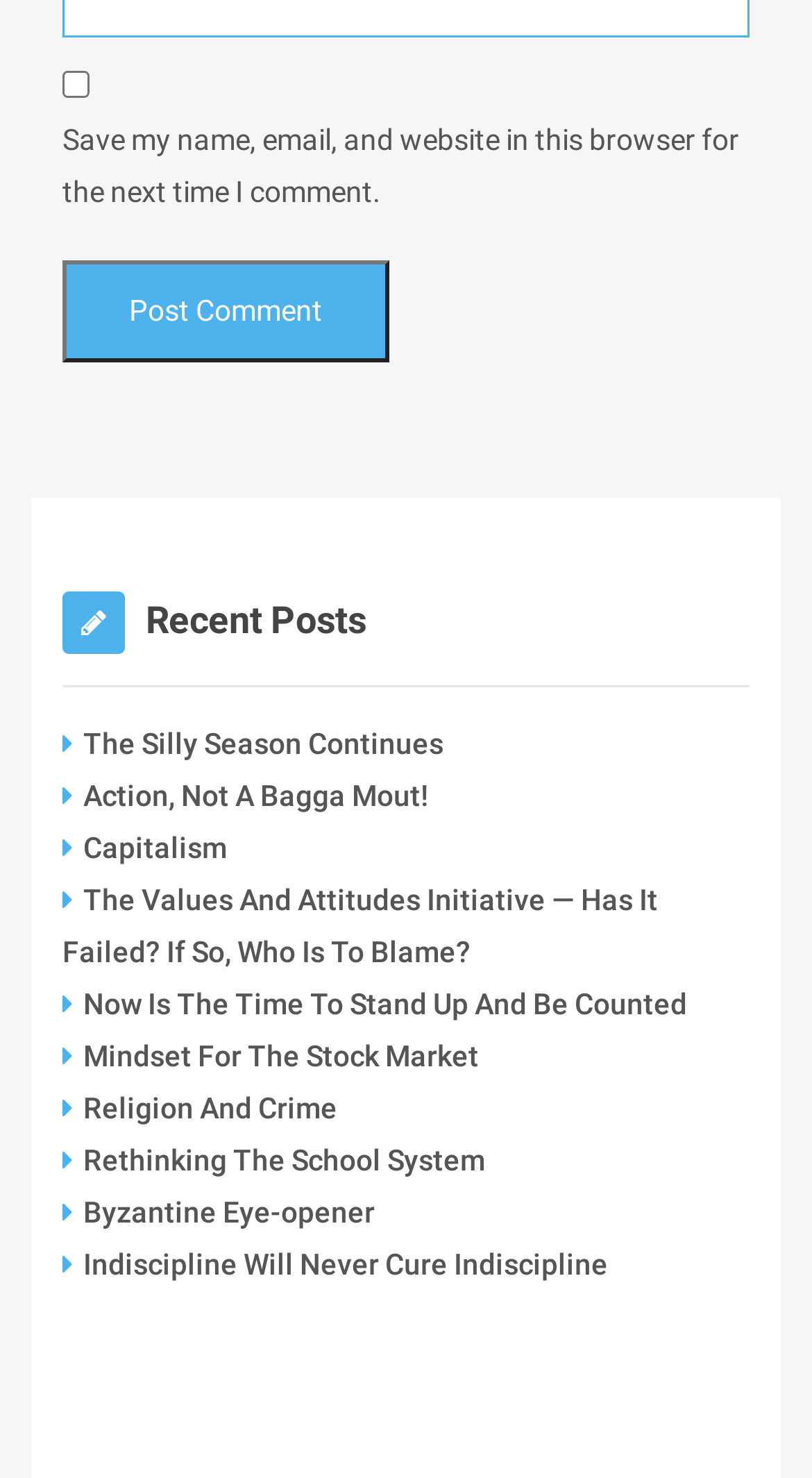What is the theme of the recent posts?
Could you please answer the question thoroughly and with as much detail as possible?

The recent posts section is headed by ' Recent Posts' and contains links to multiple articles with diverse titles such as 'The Silly Season Continues', 'Capitalism', 'Religion And Crime', and more. This indicates that the theme of the recent posts is varied and covers different topics.